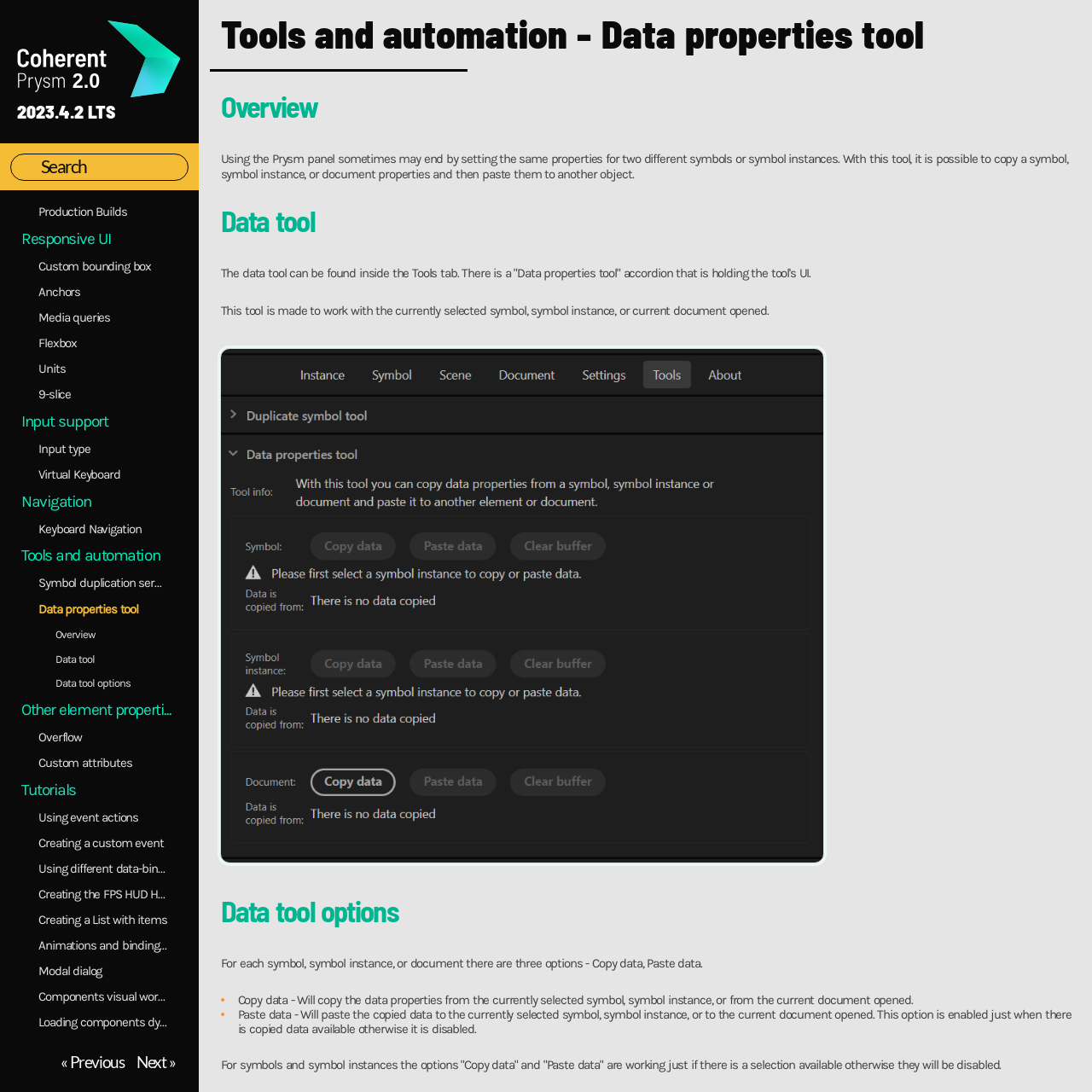Please specify the bounding box coordinates of the region to click in order to perform the following instruction: "Navigate to Components".

[0.02, 0.015, 0.182, 0.039]